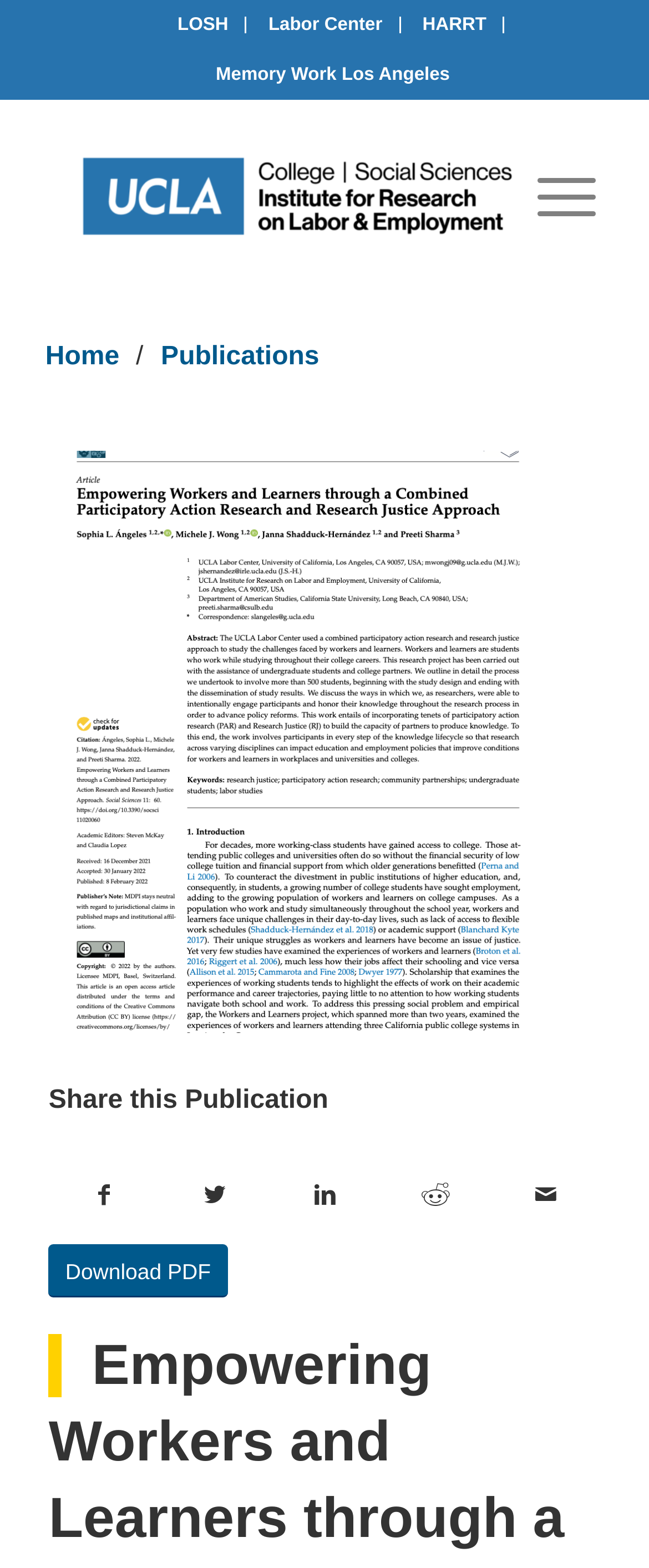Show the bounding box coordinates of the region that should be clicked to follow the instruction: "Visit LOSH."

[0.274, 0.002, 0.352, 0.03]